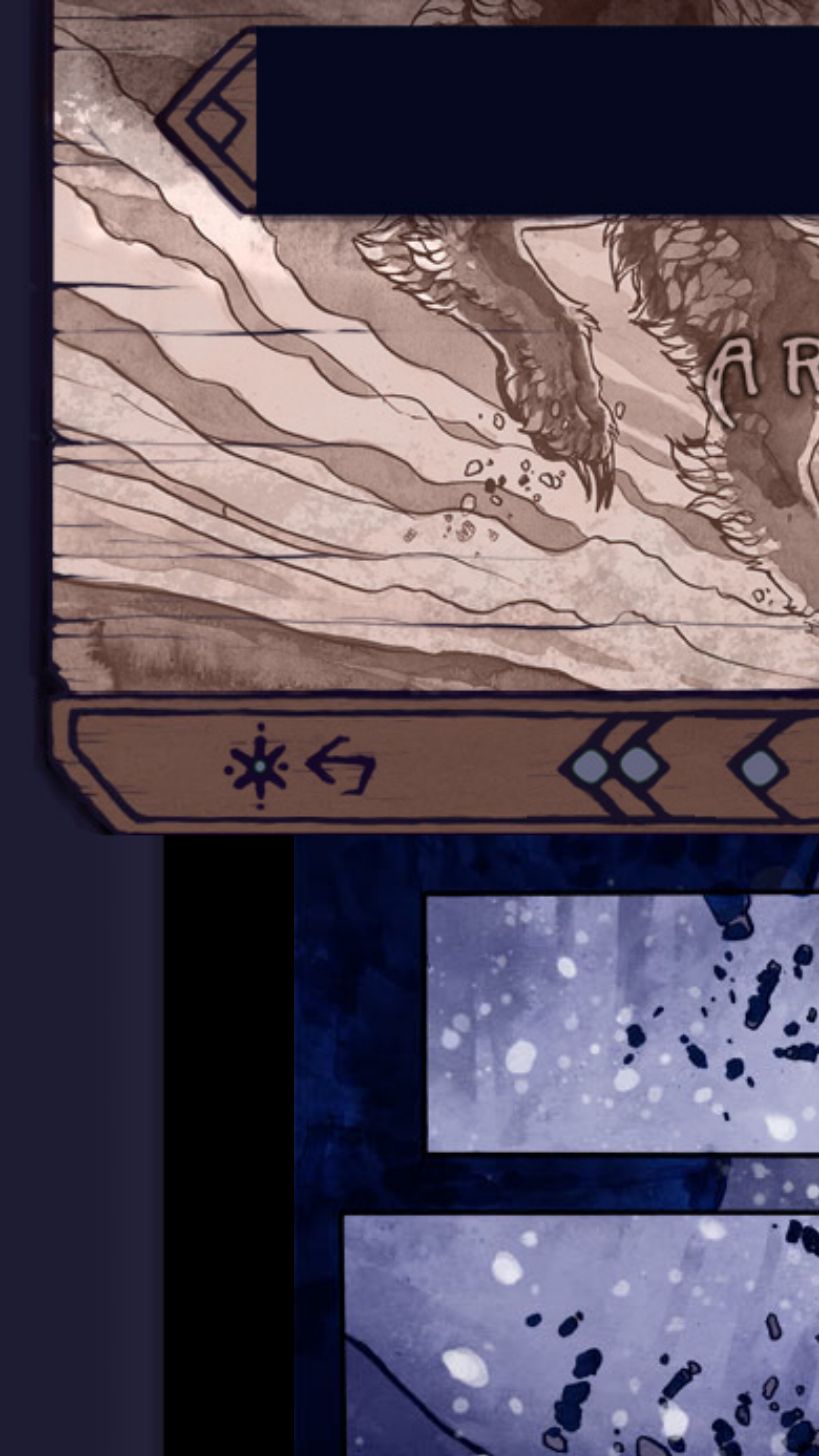Determine the main heading of the webpage and generate its text.

Page 359 - February 25, 2013